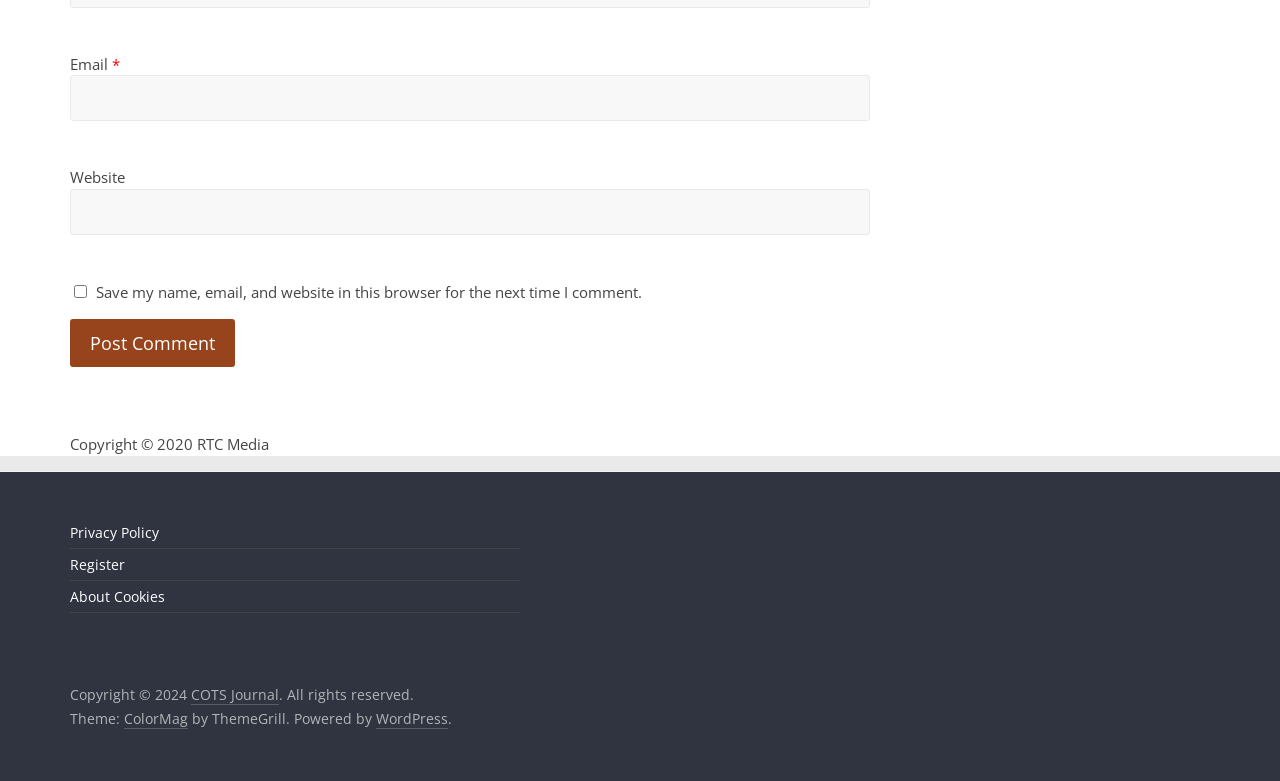Extract the bounding box for the UI element that matches this description: "ColorMag".

[0.097, 0.908, 0.147, 0.934]